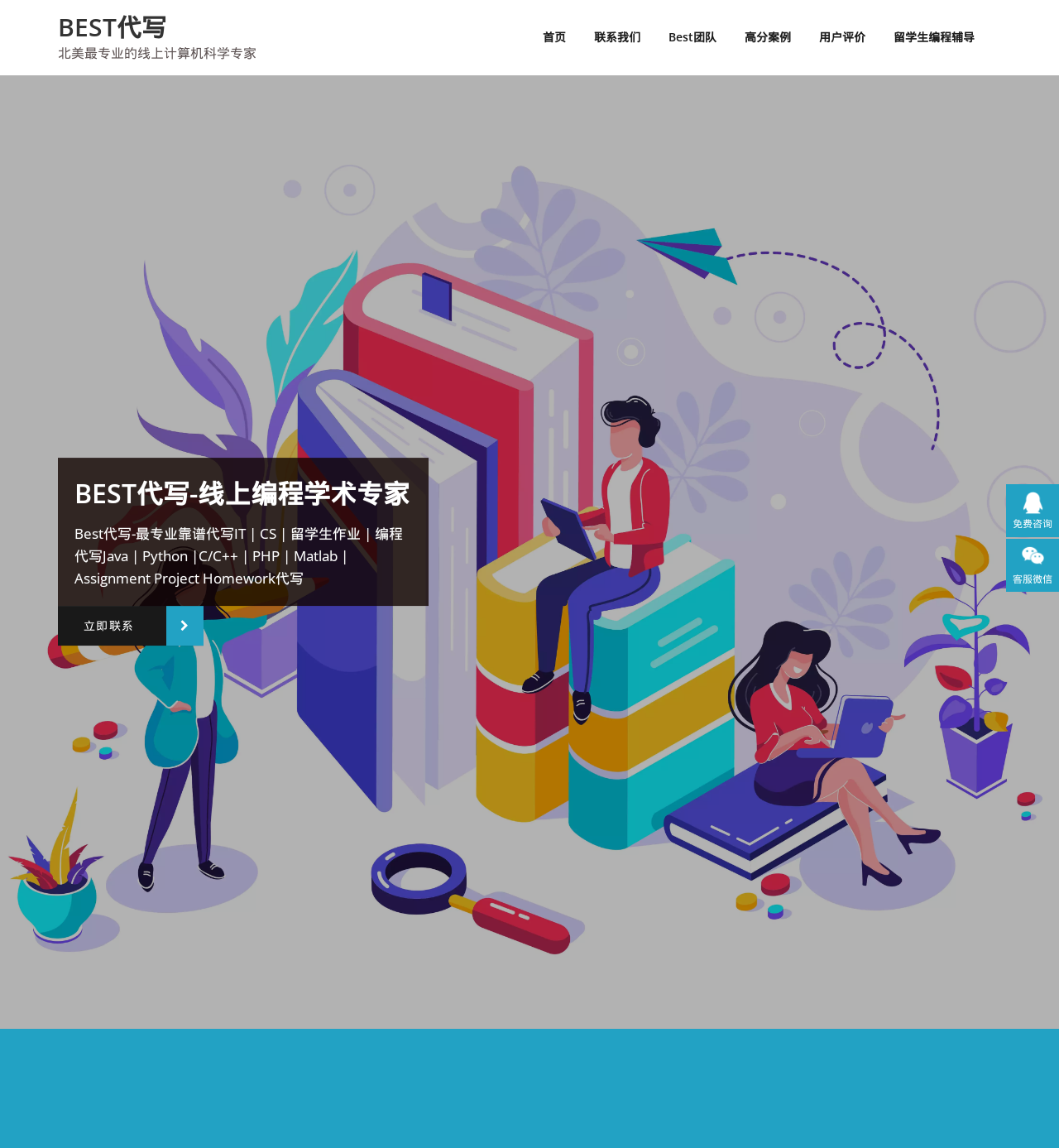Locate the bounding box coordinates of the item that should be clicked to fulfill the instruction: "View the shopping cart".

None